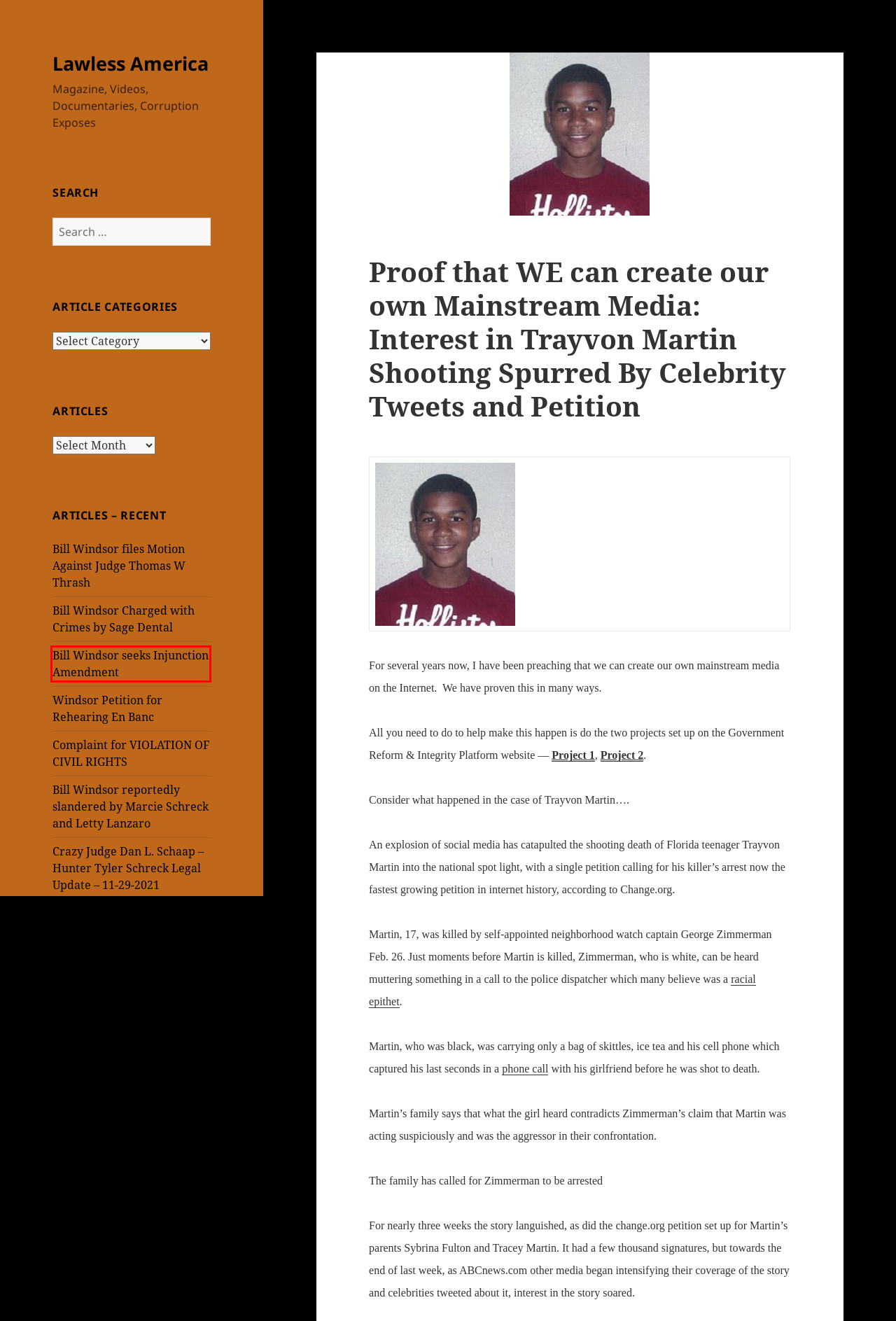Look at the screenshot of a webpage with a red bounding box and select the webpage description that best corresponds to the new page after clicking the element in the red box. Here are the options:
A. Pro-Se Podcast with Bill Windsor begins Friday the 13th
B. Motion for Compliance with Rules of U.S. Supreme Court was Filed by Bill Windsor
C. Bill Windsor Charged with Crimes by Sage Dental - Lawless America
D. Motion for Rehearing filed at U.S. Supreme Court - Lawless America
E. Yahoo
F. Loading...
G. Windsor Petition for Rehearing En Banc -
H. Bill Windsor seeks Injunction Amendment - Lawless America

H